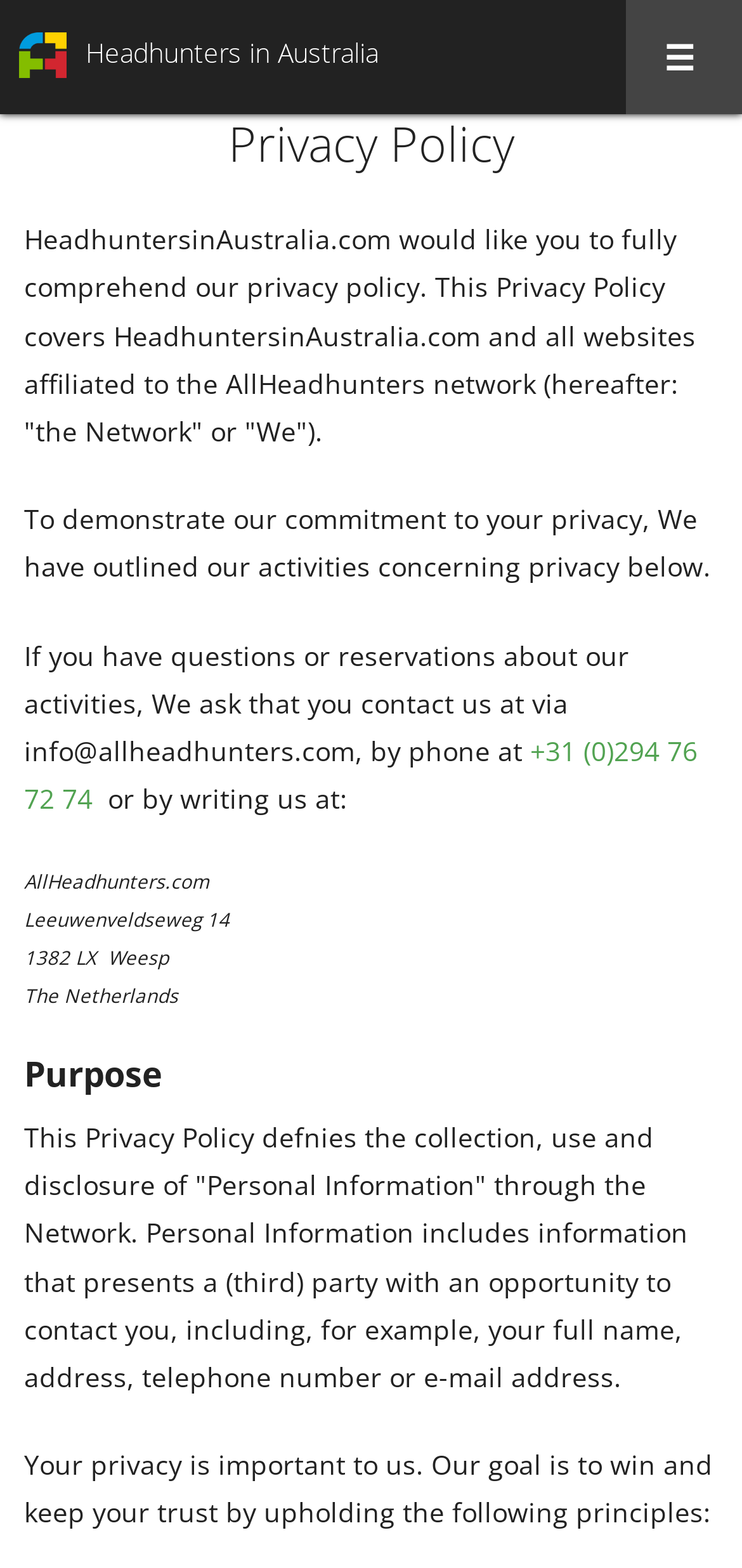Please provide a one-word or phrase answer to the question: 
What is the goal of the website regarding user privacy?

Win and keep user trust